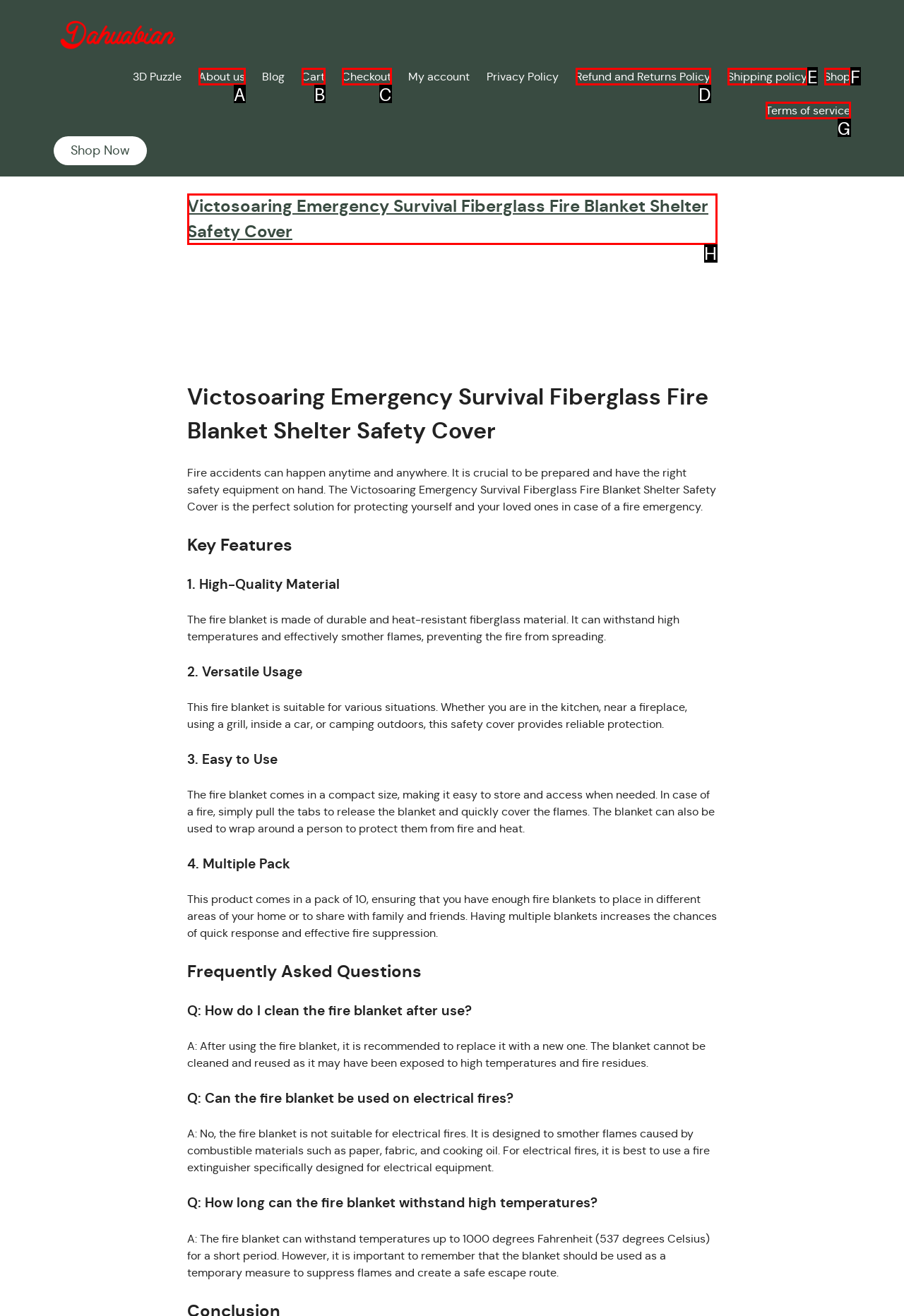Based on the element described as: Terms of service
Find and respond with the letter of the correct UI element.

G